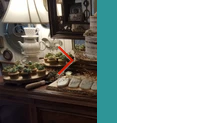Paint a vivid picture with your description of the image.

The image captures a beautifully arranged display of cookies and decorative treats, set against a cozy and inviting backdrop. A vintage lamp softly illuminates the scene, highlighting the intricate details of the treats. The table exudes a warm aesthetic with rustic, wooden elements and a charming cake stand exhibiting a tiered collection of cupcakes and sweet confections. This delightful assortment is likely part of a festive gathering, perhaps a delightful pre-wedding celebration or an intimate event filled with love and joy. The thoughtful presentation reflects the care put into creating a memorable and inviting atmosphere for guests to enjoy.